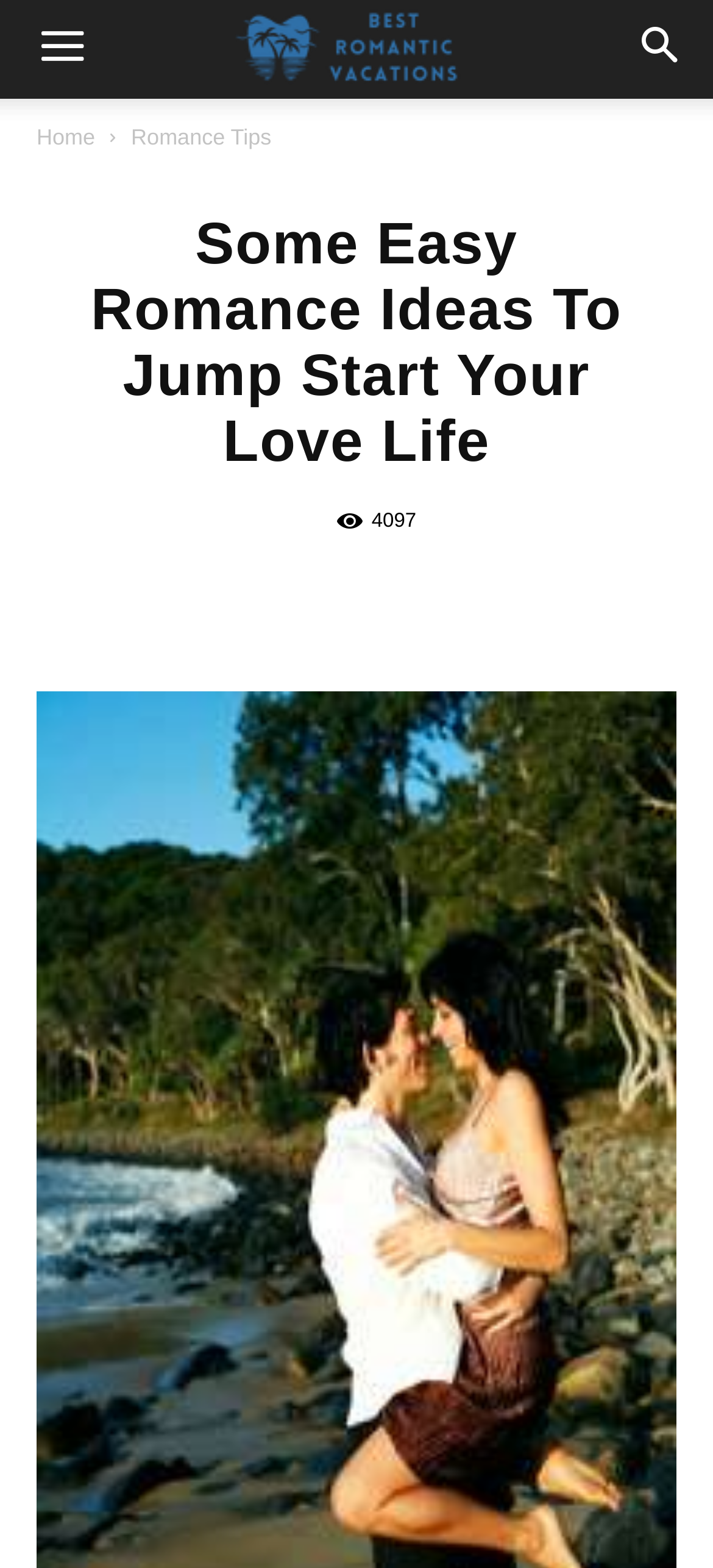Please answer the following question using a single word or phrase: 
What is the position of the 'Home' link?

Top left